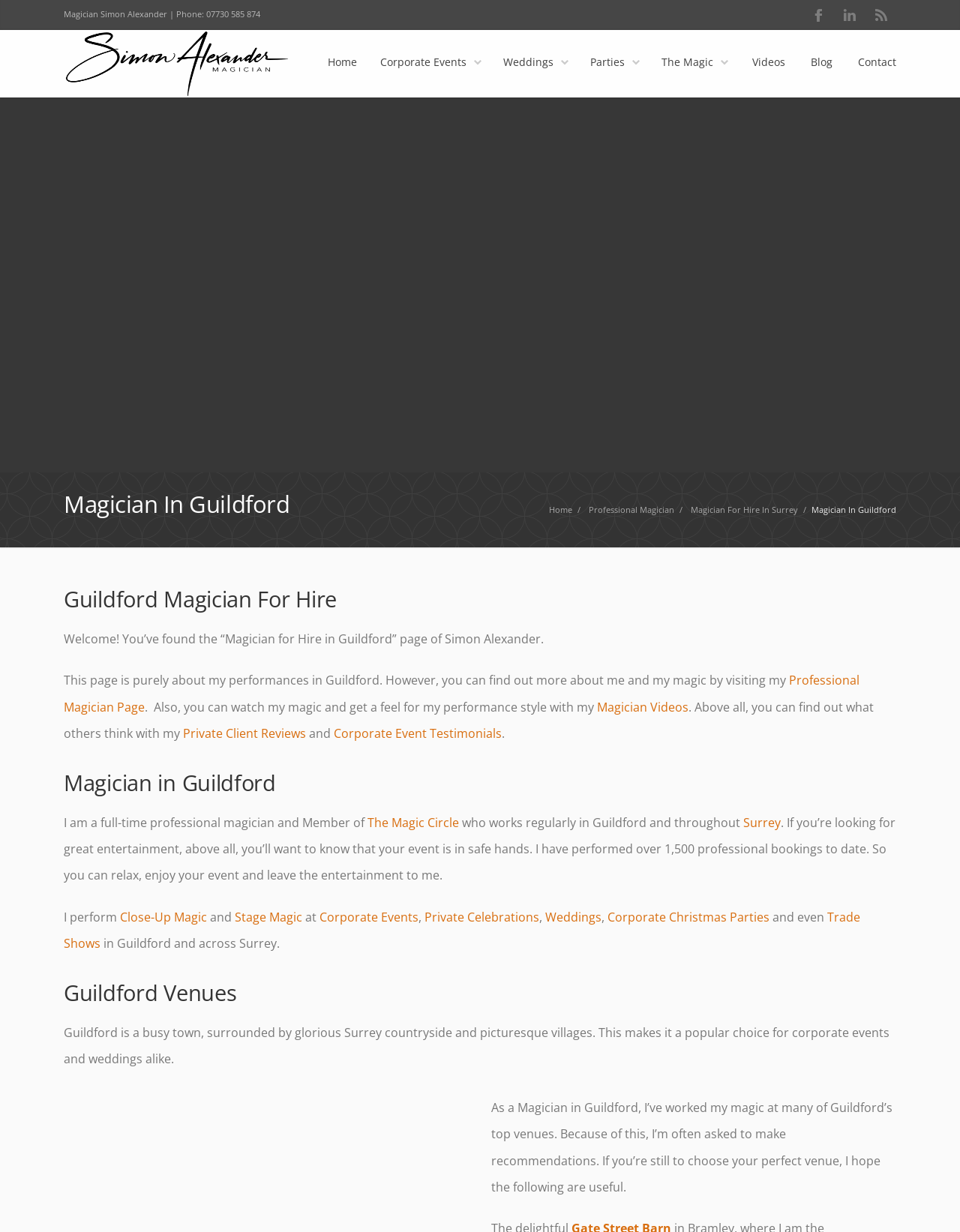Select the bounding box coordinates of the element I need to click to carry out the following instruction: "View Call of Duty 3 Compressed PC Game".

None